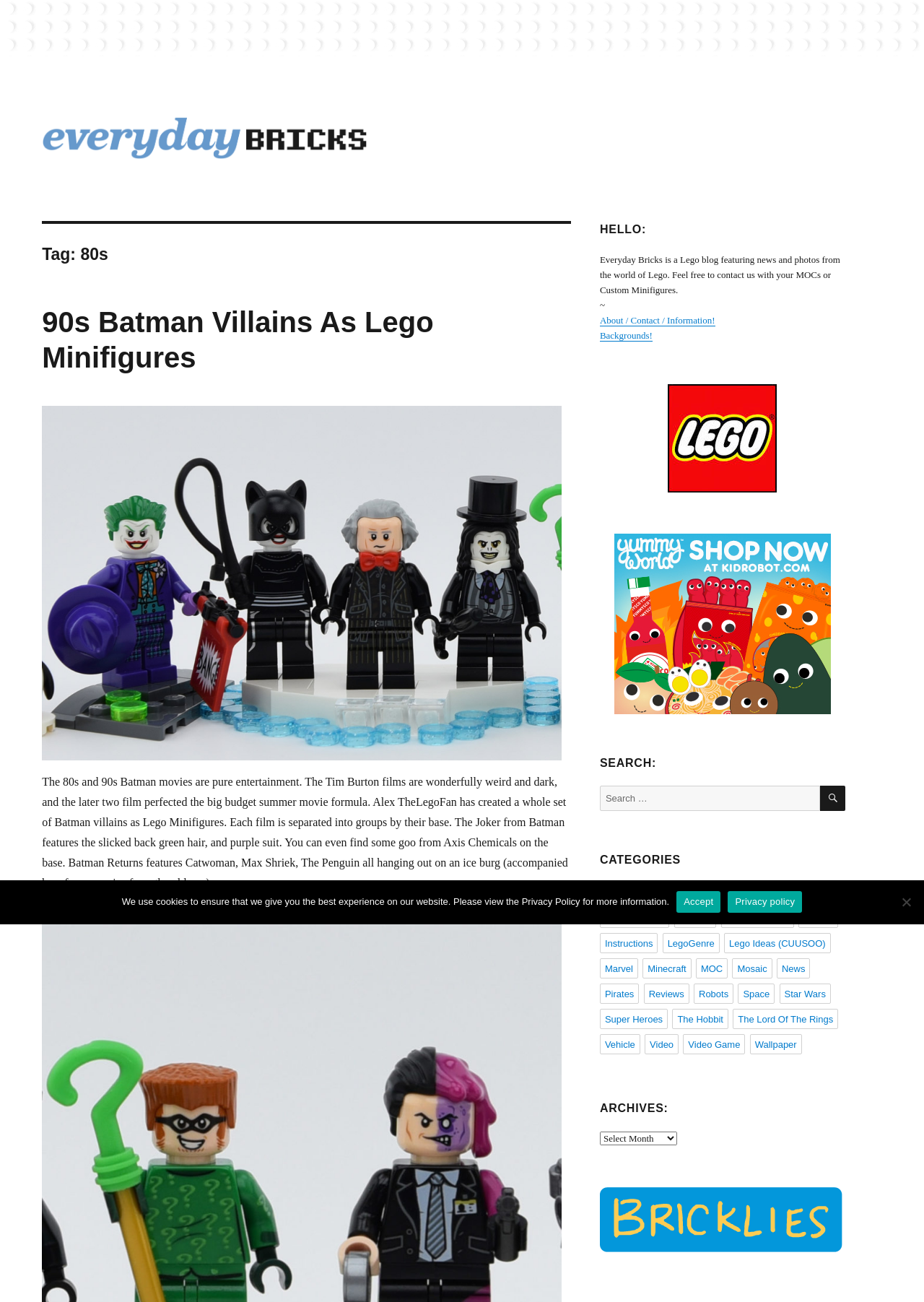Highlight the bounding box coordinates of the element you need to click to perform the following instruction: "view the '90s Batman Villains As Lego Minifigures' article."

[0.045, 0.235, 0.469, 0.287]